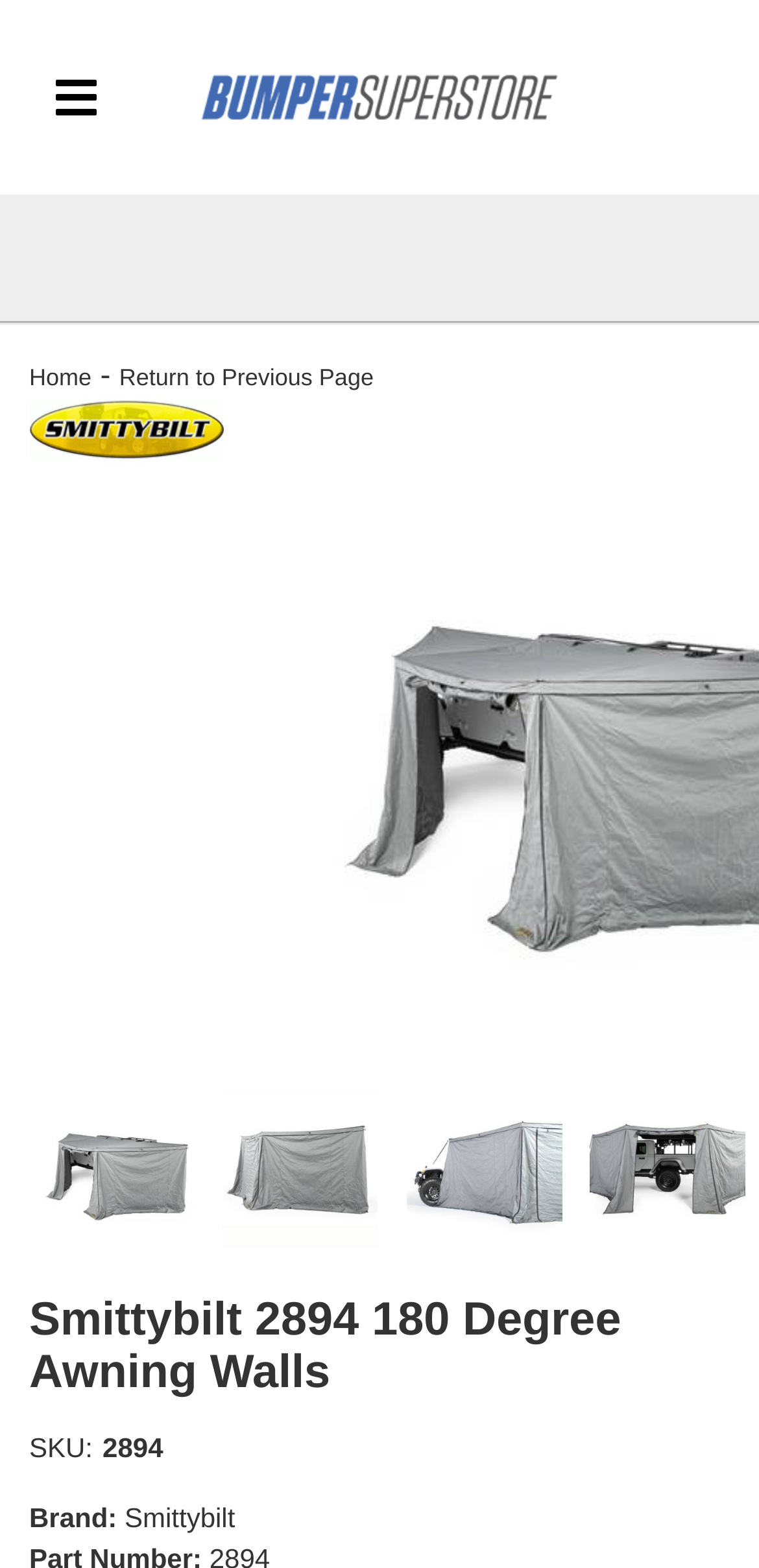Can you pinpoint the bounding box coordinates for the clickable element required for this instruction: "View image 1 of Smittybilt 2894 180 Degree Awning Walls"? The coordinates should be four float numbers between 0 and 1, i.e., [left, top, right, bottom].

[0.051, 0.696, 0.256, 0.796]